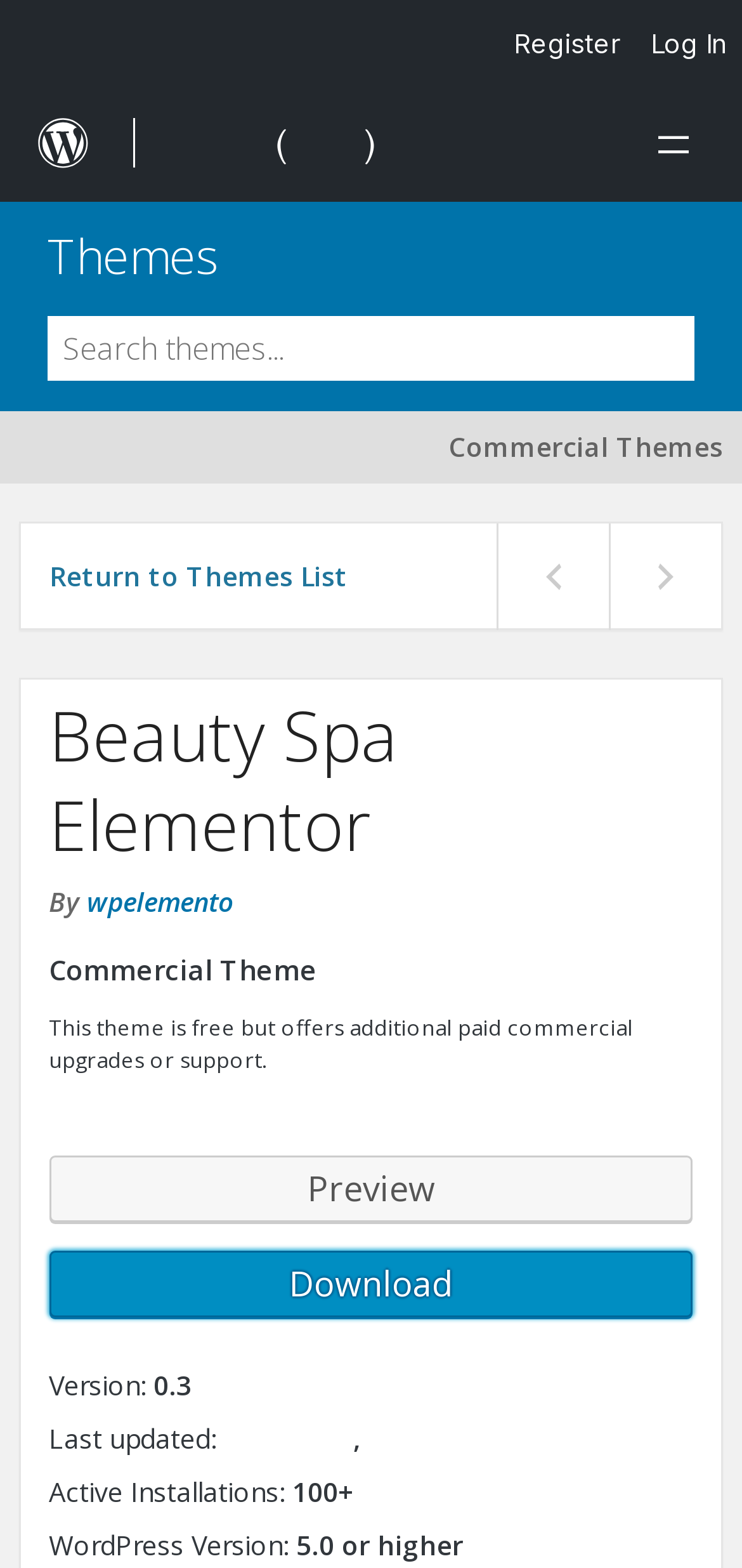Who is the author of the theme?
Provide a concise answer using a single word or phrase based on the image.

wpelemento